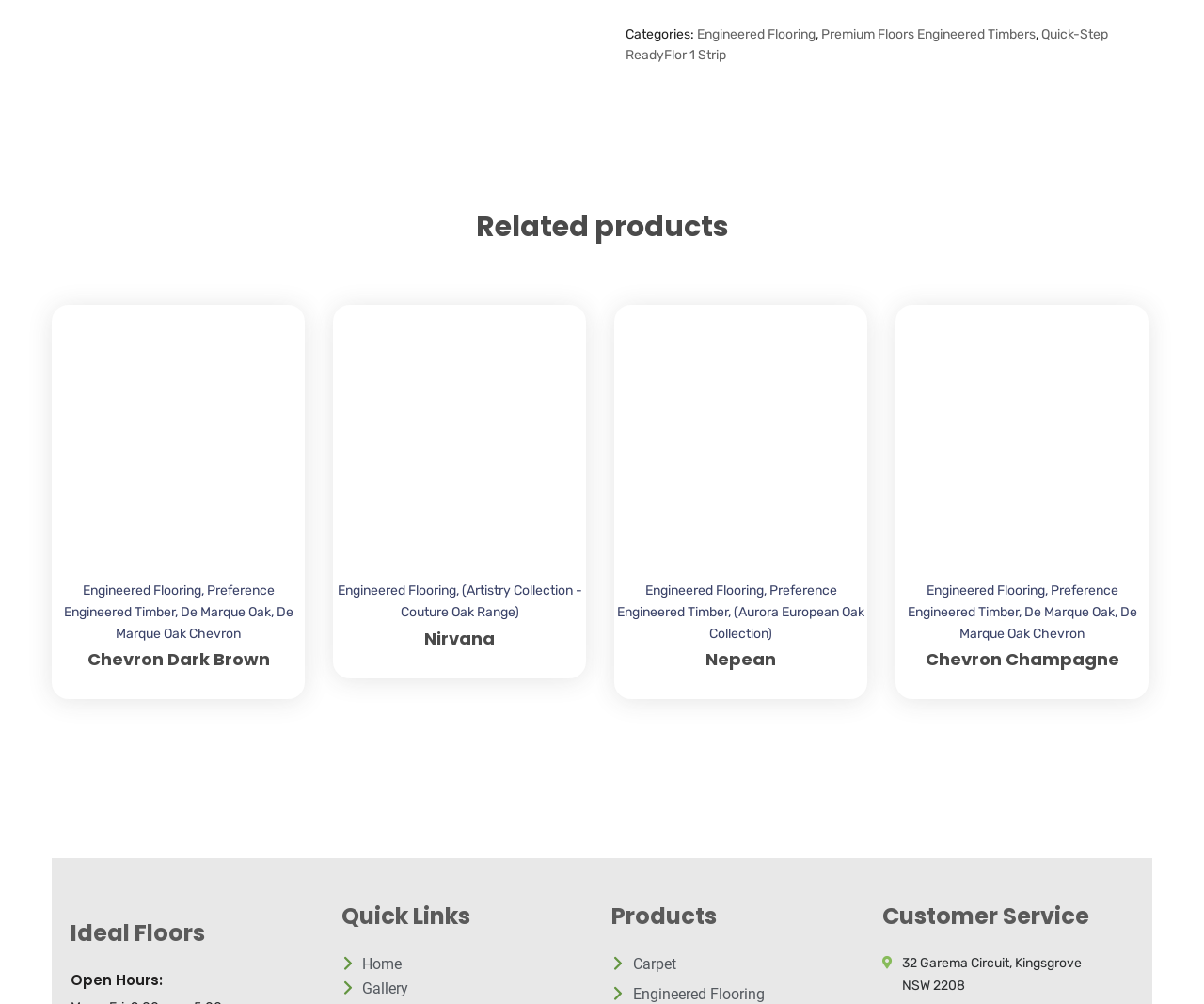Determine the bounding box coordinates of the UI element described below. Use the format (top-left x, top-left y, bottom-right x, bottom-right y) with floating point numbers between 0 and 1: Nirvana

[0.352, 0.624, 0.411, 0.647]